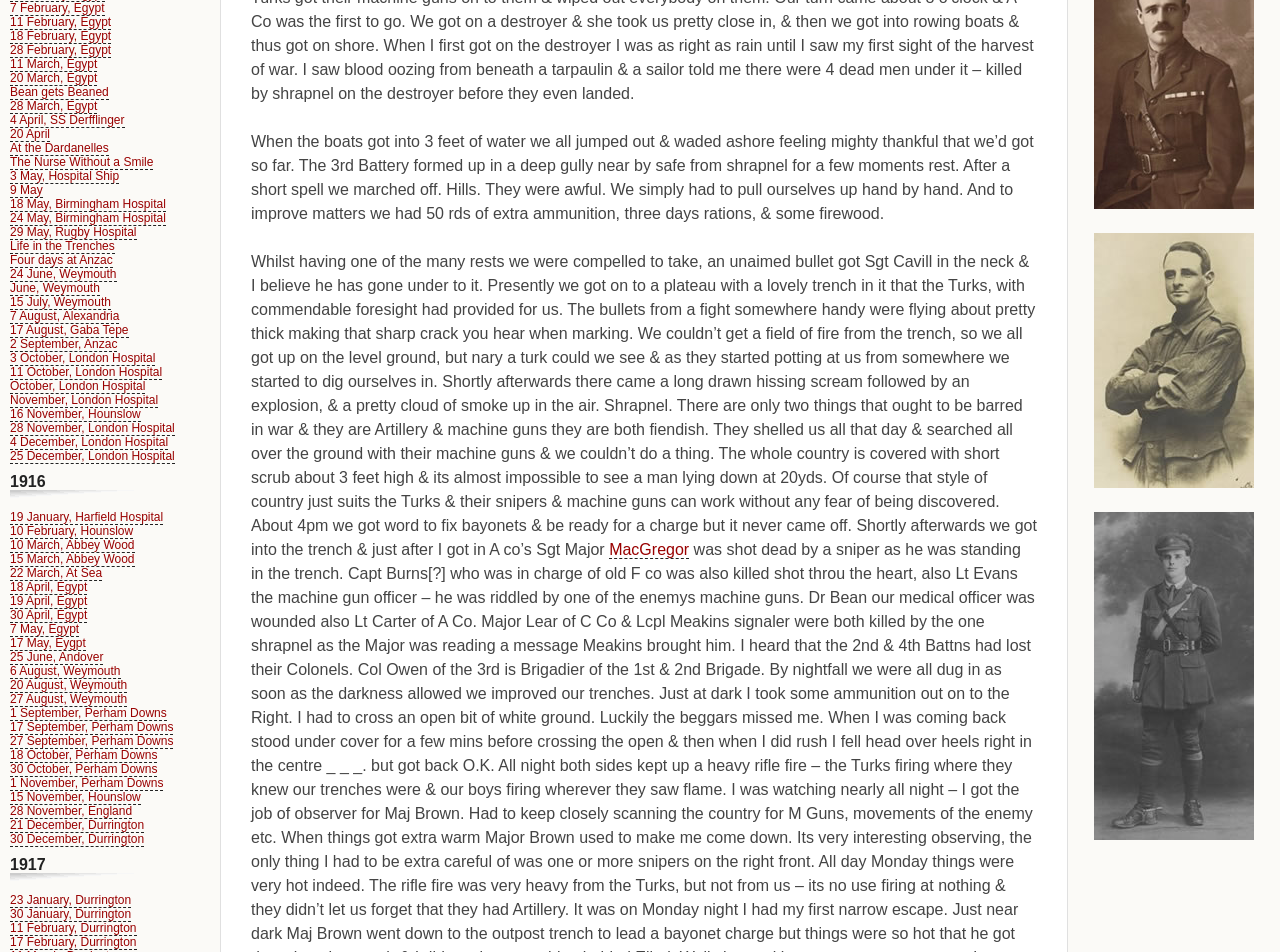Identify the bounding box for the described UI element. Provide the coordinates in (top-left x, top-left y, bottom-right x, bottom-right y) format with values ranging from 0 to 1: 4 April, SS Derfflinger

[0.008, 0.119, 0.097, 0.134]